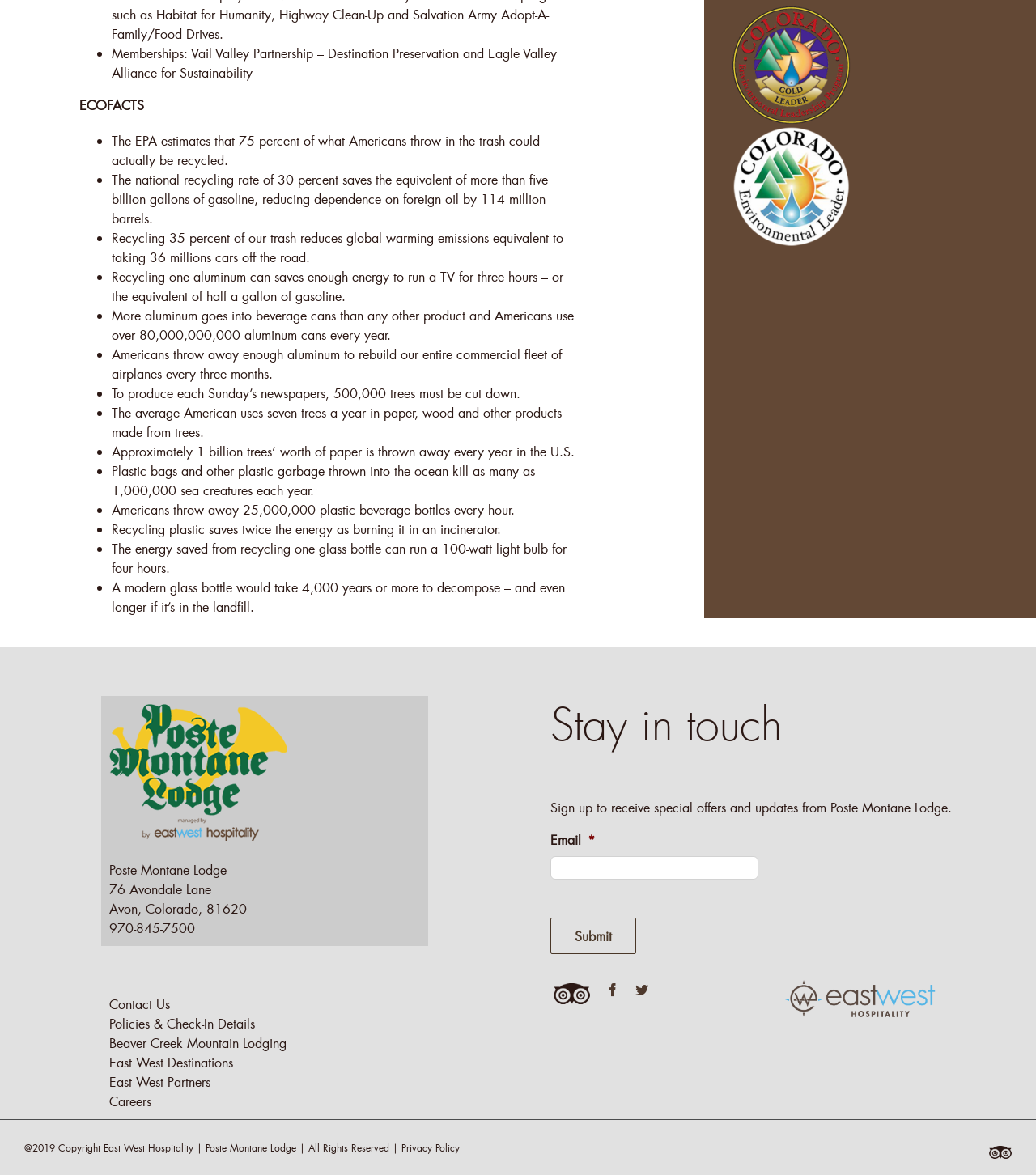Provide a short answer to the following question with just one word or phrase: What is the name of the lodge?

Poste Montane Lodge